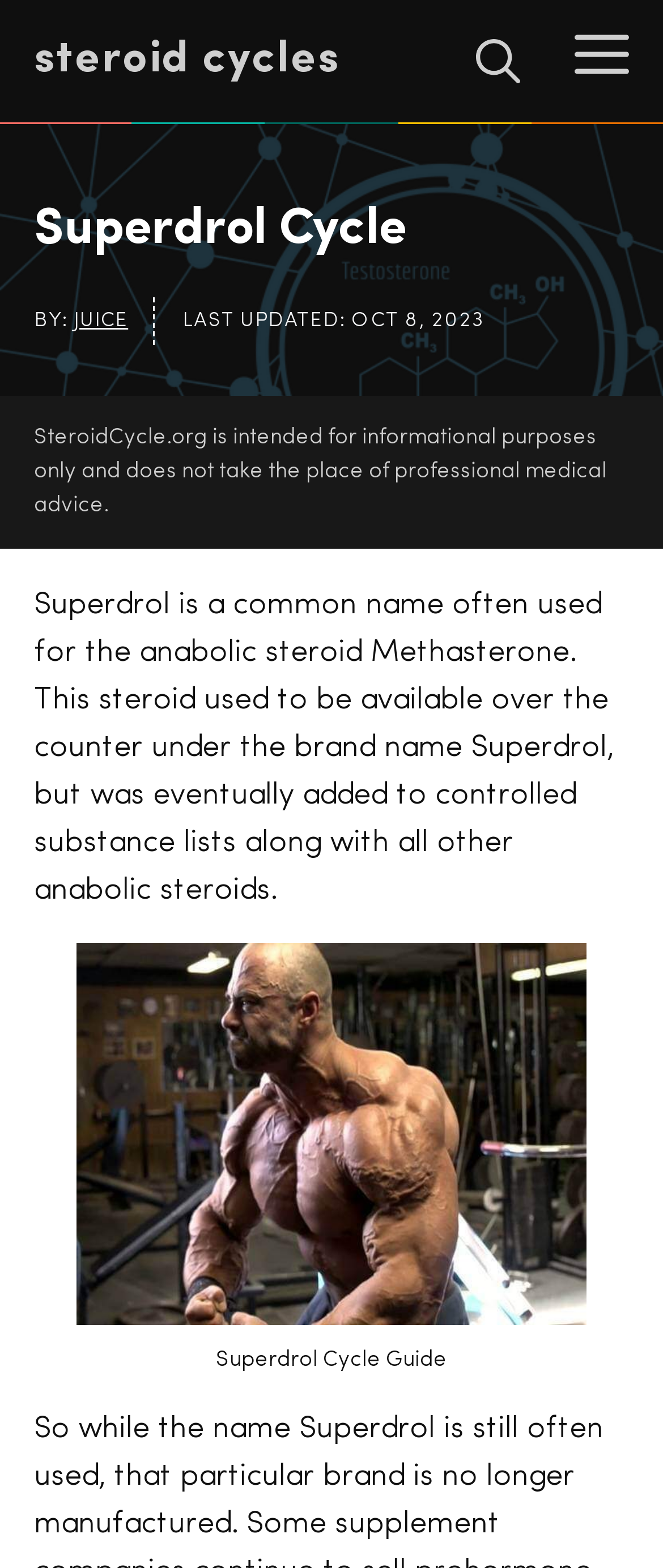Determine the bounding box for the UI element that matches this description: "aria-label="Open Search Bar"".

[0.677, 0.0, 0.826, 0.078]